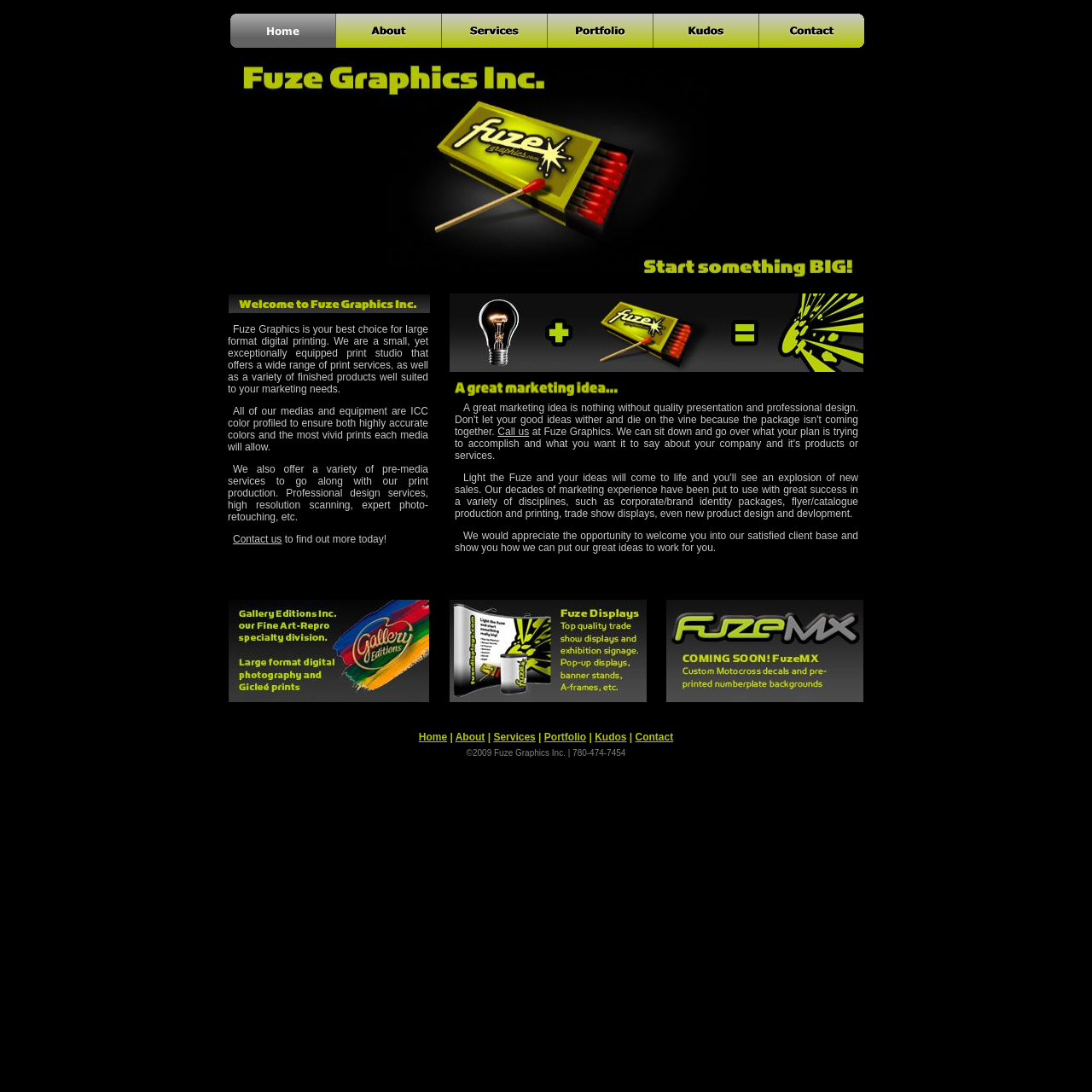Write an extensive caption that covers every aspect of the webpage.

The webpage is divided into several sections, with a navigation menu at the top. The menu consists of 6 grid cells, each containing an image with a label: Home, About, Services, Portfolio, Kudos, and Contact. These images are evenly spaced and aligned horizontally across the top of the page.

Below the navigation menu, there are three tables, each containing multiple rows and grid cells. The first table has a single row with a large image, taking up most of the width of the page. The image is labeled "MatchboxSpotted544x350px".

The second table has multiple rows, with a mix of images and text. The first row contains a large image, "Lightthefuzebanner485x92px", which spans most of the width of the page. The second row has a smaller image, followed by a block of text that describes the services offered by Fuze Graphics, a print studio. The text mentions their capabilities, including large format digital printing, pre-media services, and design services.

The third row in the second table contains another image, followed by a block of text that discusses the importance of quality presentation and professional design in marketing. The text also mentions the services offered by Fuze Graphics, including corporate/brand identity packages, flyer/catalogue production, and trade show displays.

The rest of the second table contains more rows with images and text, including a call-to-action to "Call us" and a brief description of the company's marketing experience.

The third table is not visible, as its bounding box coordinates indicate it is located outside the visible area of the page.

Overall, the webpage appears to be a company website, showcasing the services and capabilities of Fuze Graphics, a print studio and design agency.